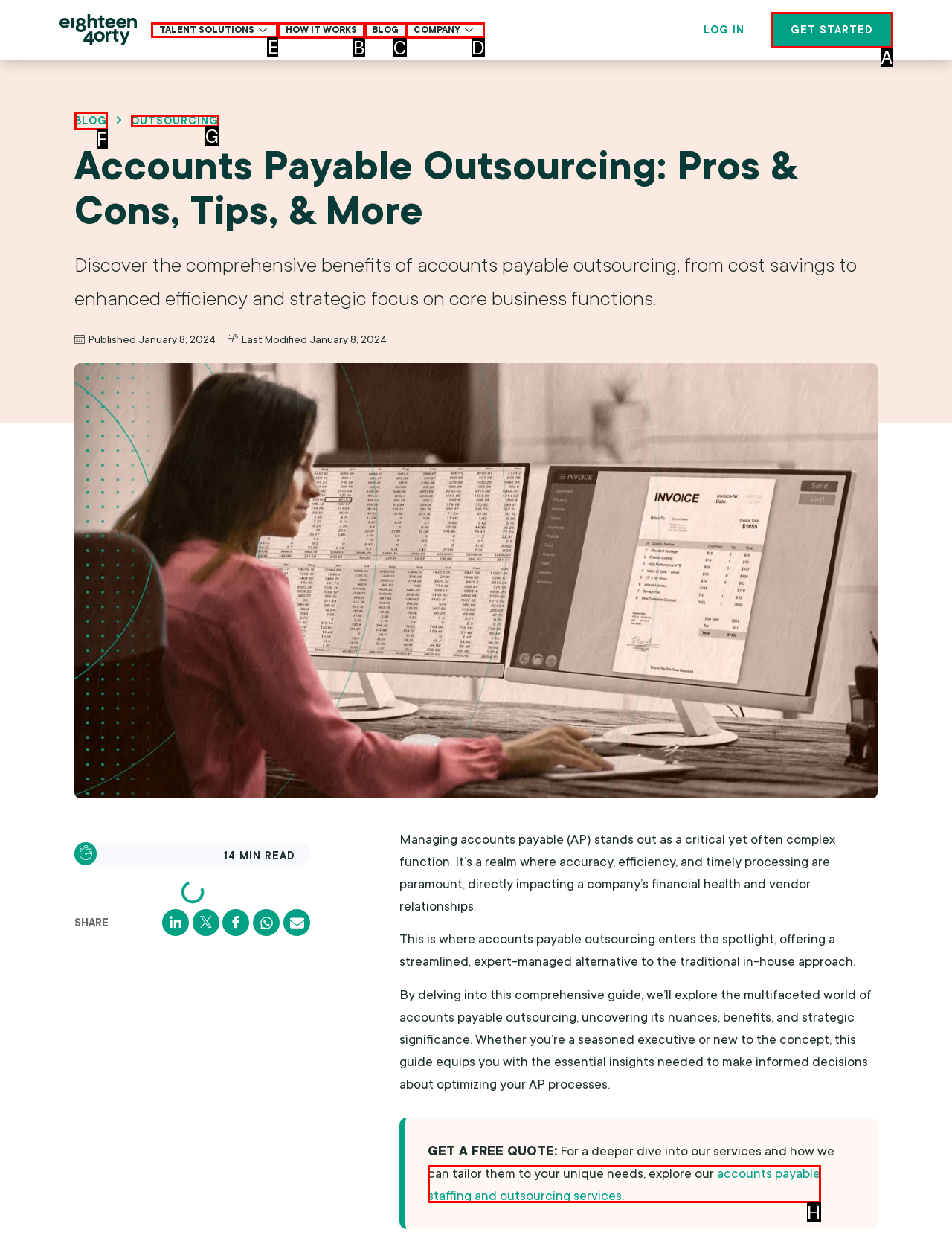Identify the letter of the UI element you need to select to accomplish the task: Read about the Best Paid Crypto Signals Groups.
Respond with the option's letter from the given choices directly.

None